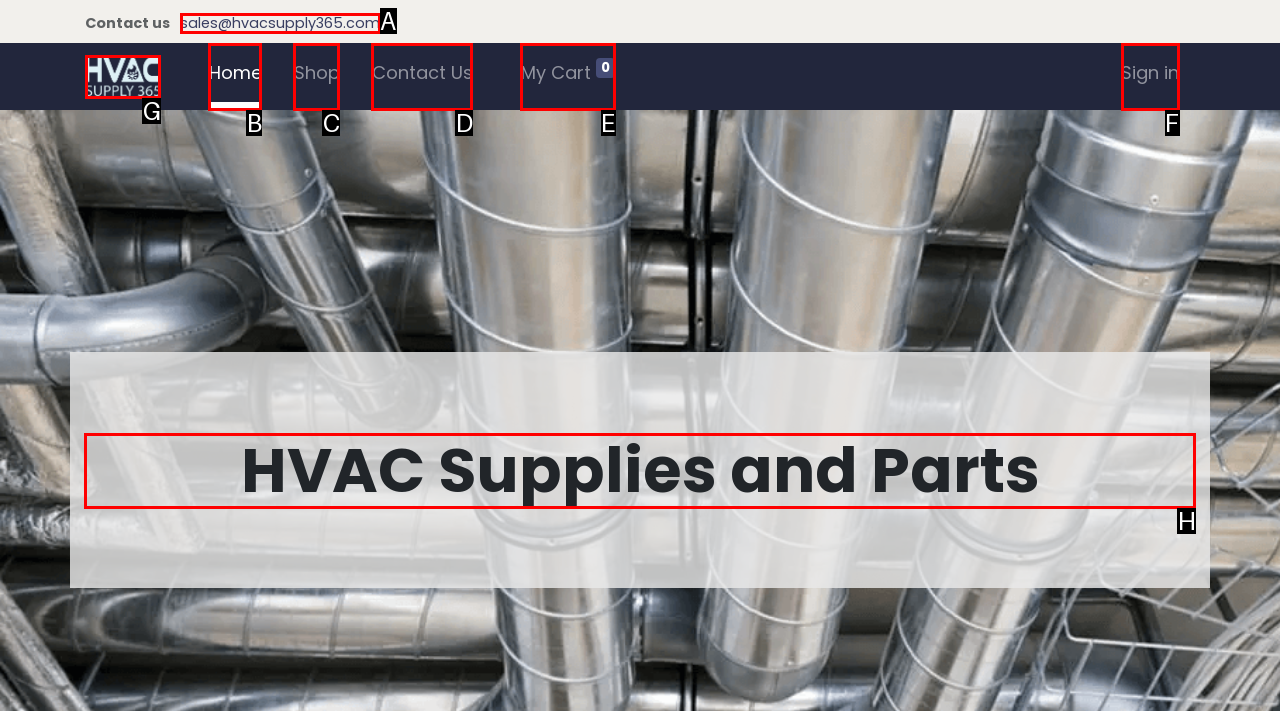Select the letter of the UI element you need to click to complete this task: Browse HVAC supplies and parts.

H